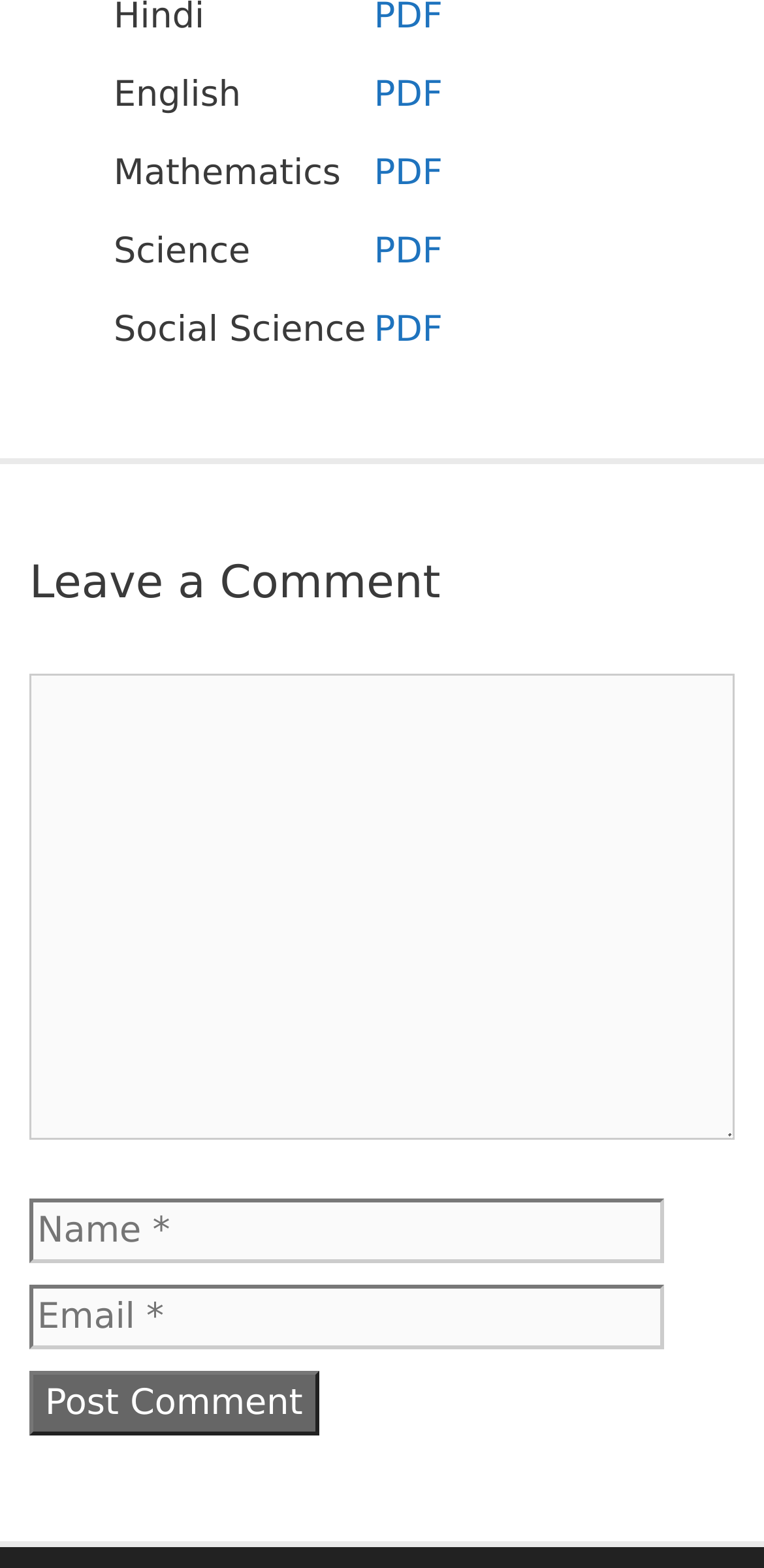With reference to the screenshot, provide a detailed response to the question below:
What is the purpose of the textboxes at the bottom of the webpage?

The webpage has a section with a heading 'Leave a Comment' and three textboxes labeled 'Comment', 'Name', and 'Email'. The presence of these textboxes and the 'Post Comment' button suggests that the purpose is to allow users to leave a comment on the webpage.